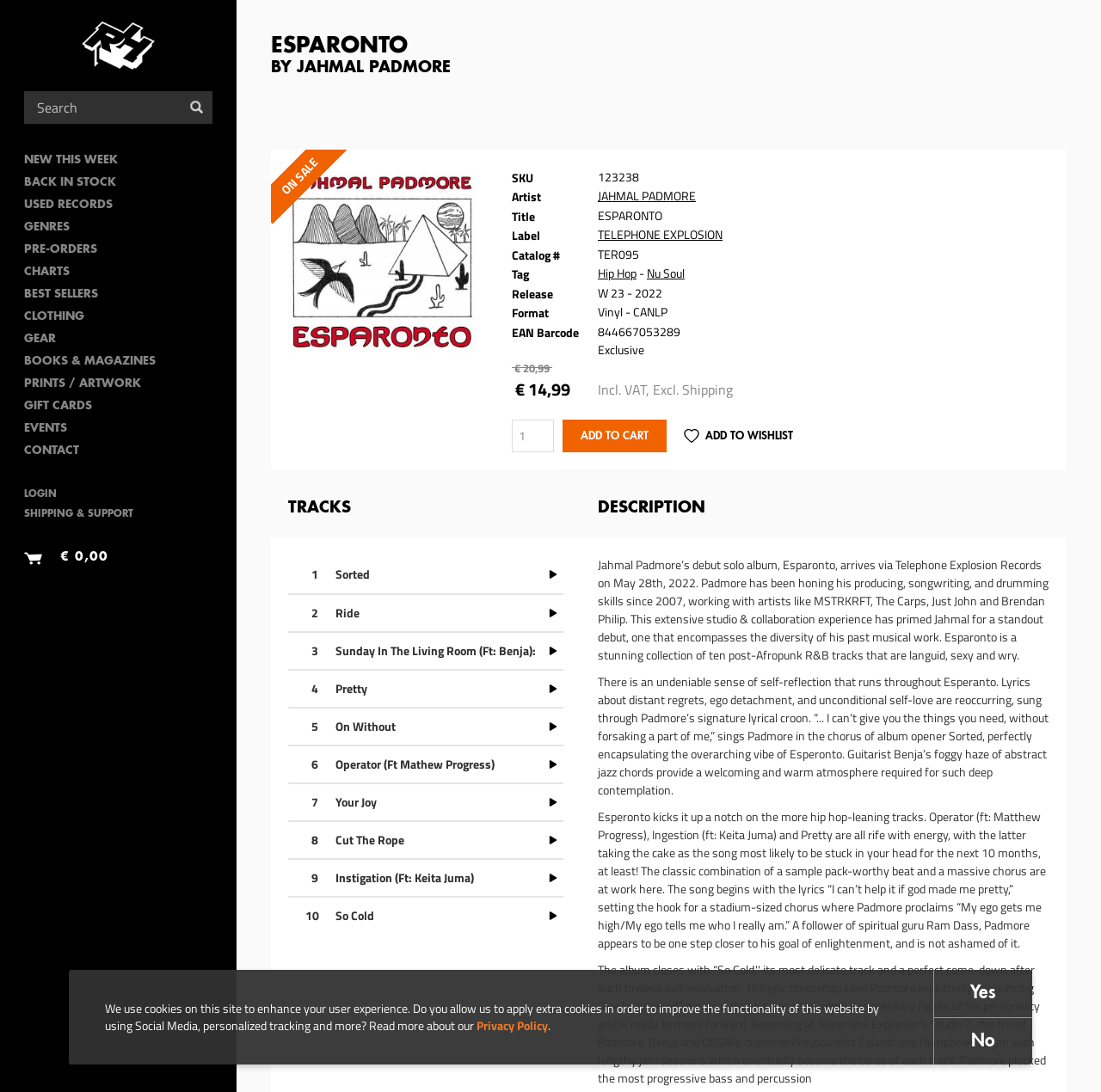How many tracks are in the album Esparonto?
Please craft a detailed and exhaustive response to the question.

I found the answer by counting the number of static text elements with track names, such as 'Sorted', 'Ride', 'Sunday In The Living Room (Ft: Benja)', and so on, which total 10 tracks.